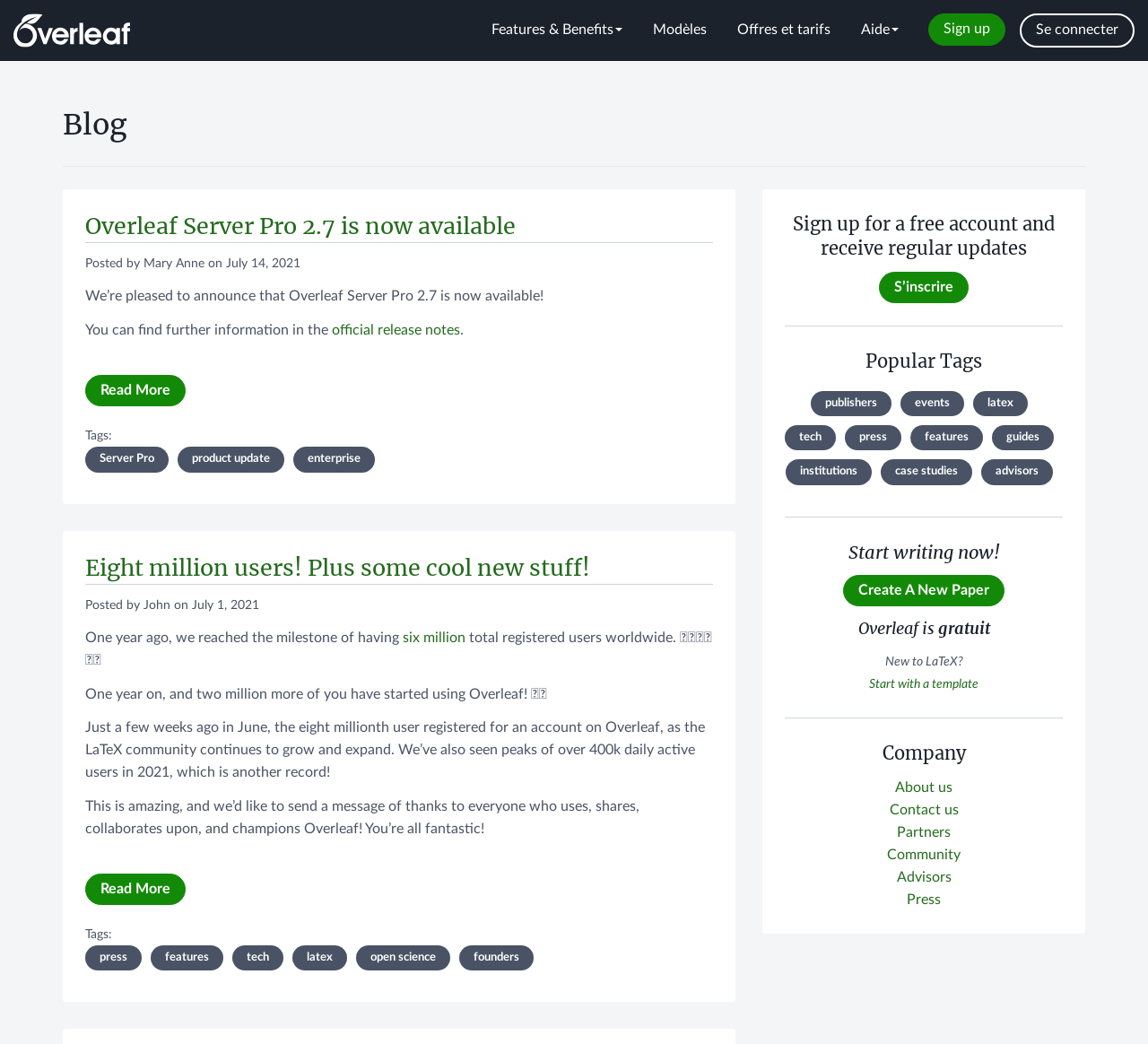Provide your answer in one word or a succinct phrase for the question: 
What is the title of the first blog post?

Overleaf Server Pro 2.7 is now available